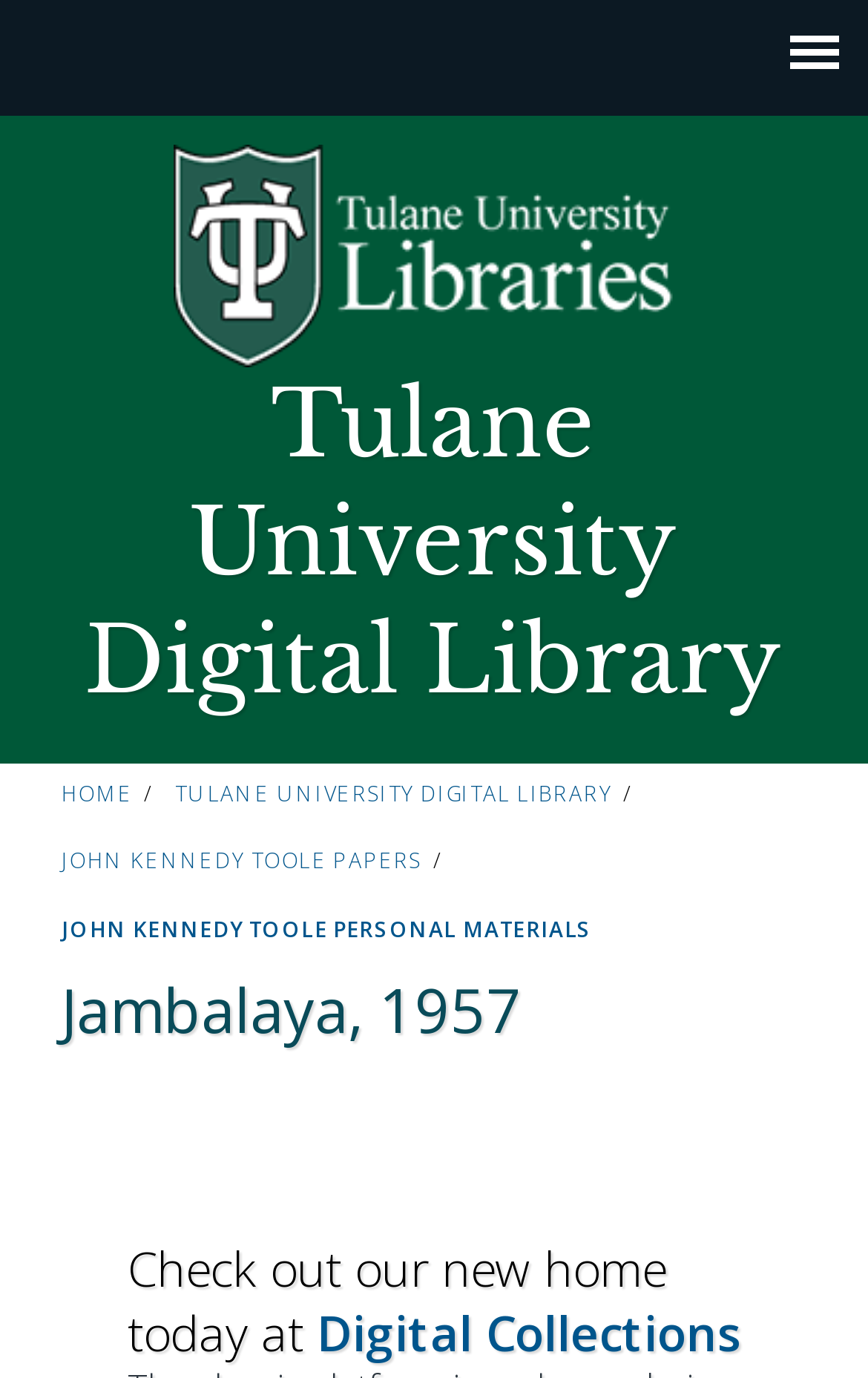What is the name of the publication?
By examining the image, provide a one-word or phrase answer.

Jambalaya